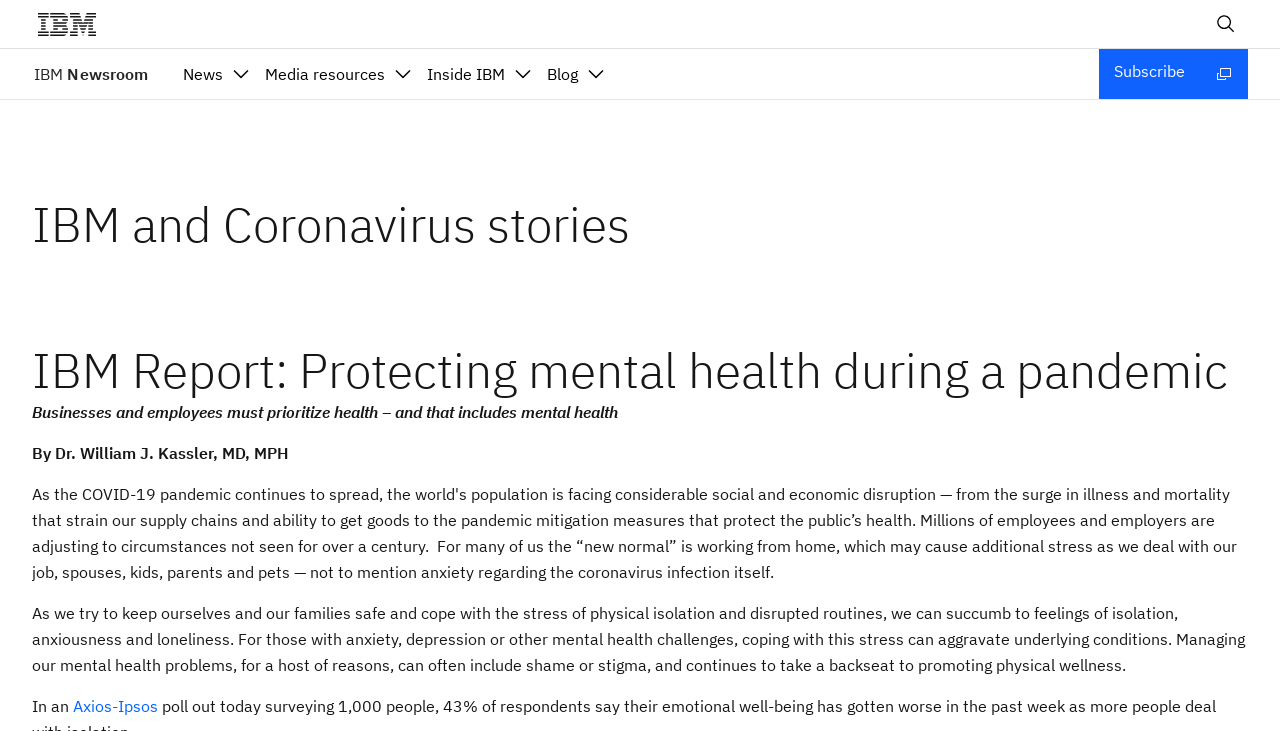Indicate the bounding box coordinates of the clickable region to achieve the following instruction: "Click on the 'CSD STAFF PORTAL' menu item."

None